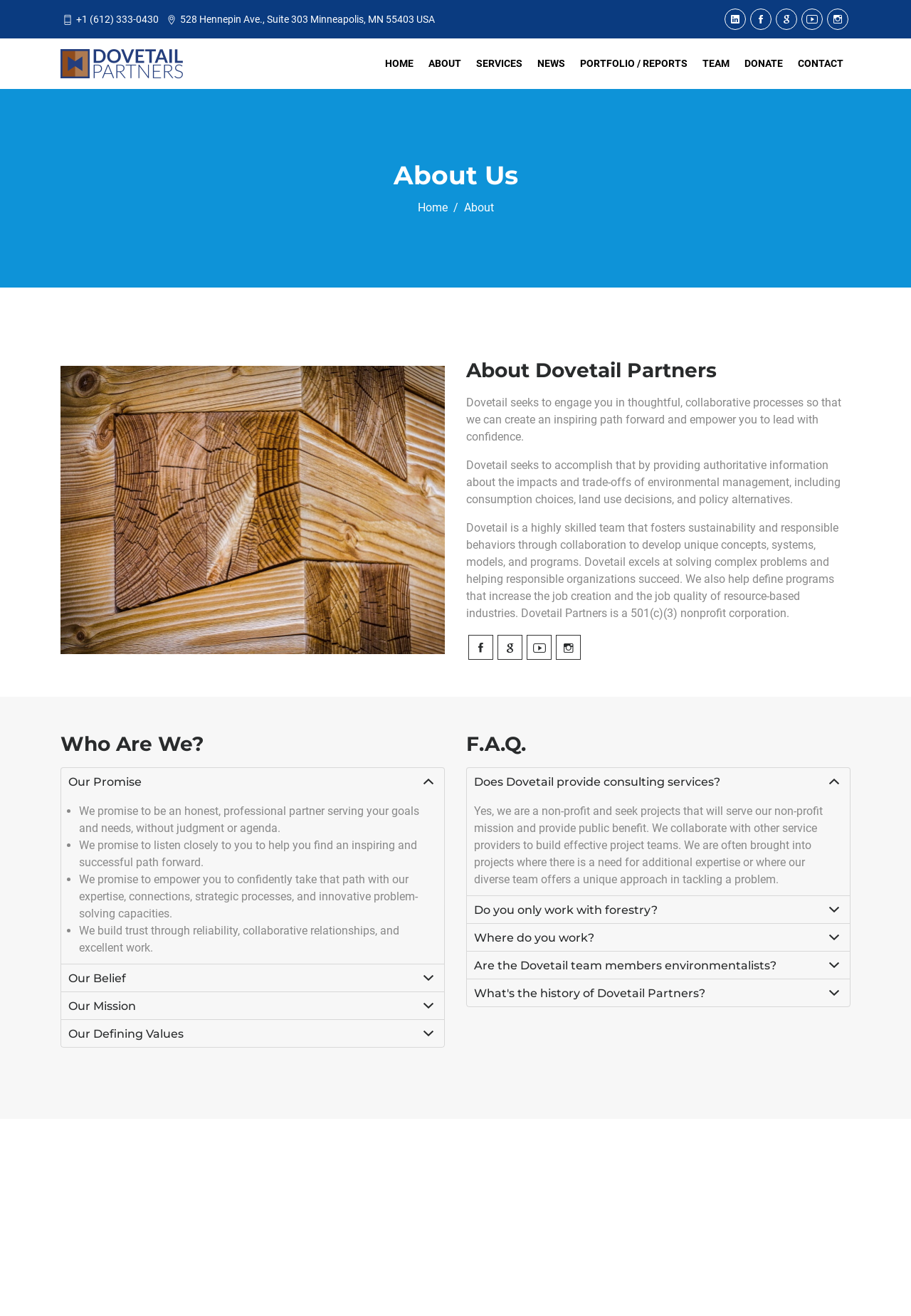What is the mission of Dovetail Partners?
Could you answer the question with a detailed and thorough explanation?

Although the webpage does not explicitly state the mission of Dovetail Partners, it provides information about the organization's values, promise, and services. The mission can be inferred from these sections, but it is not directly stated.